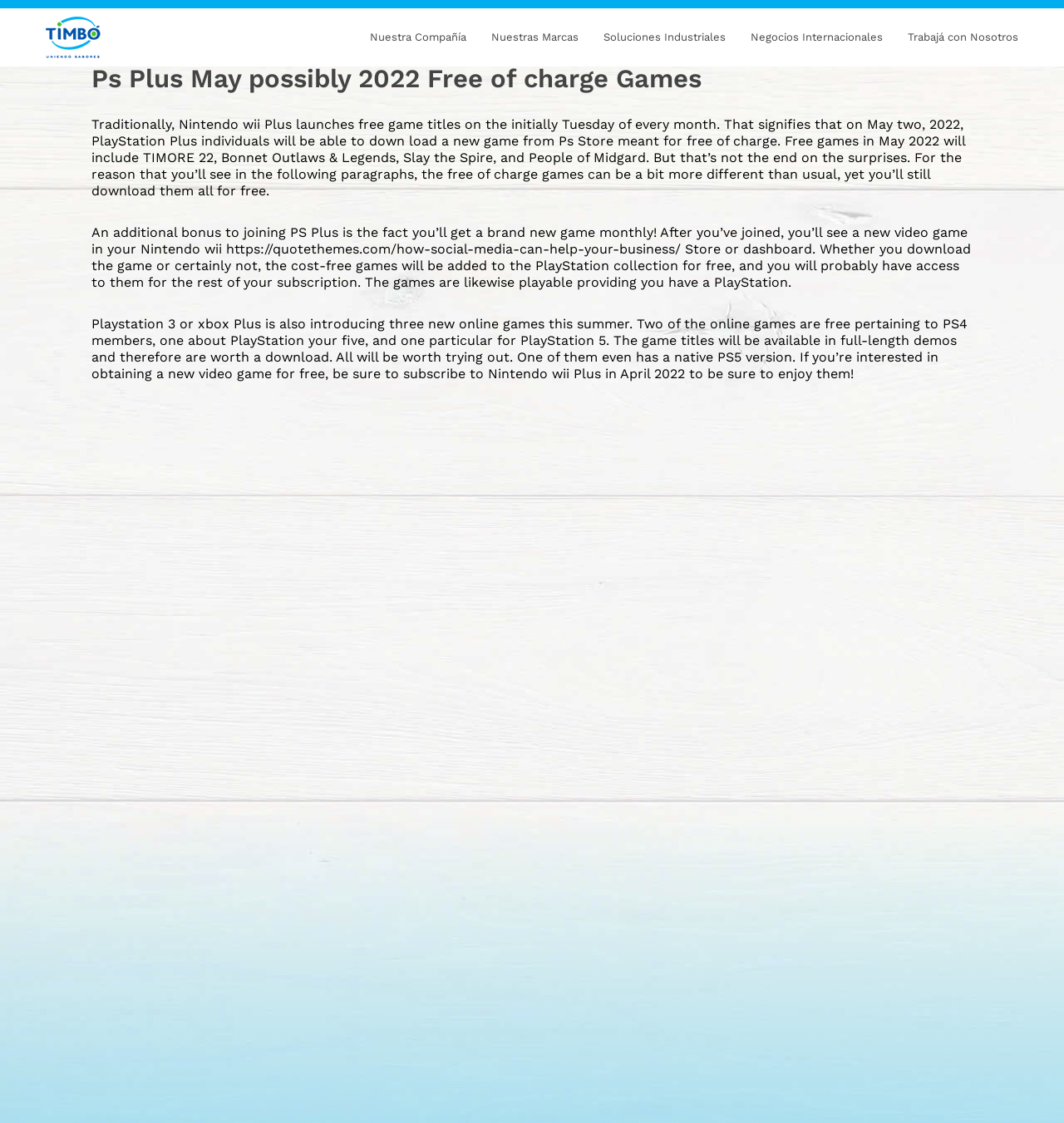Provide a brief response using a word or short phrase to this question:
What is the benefit of joining PS Plus?

Get a new game monthly